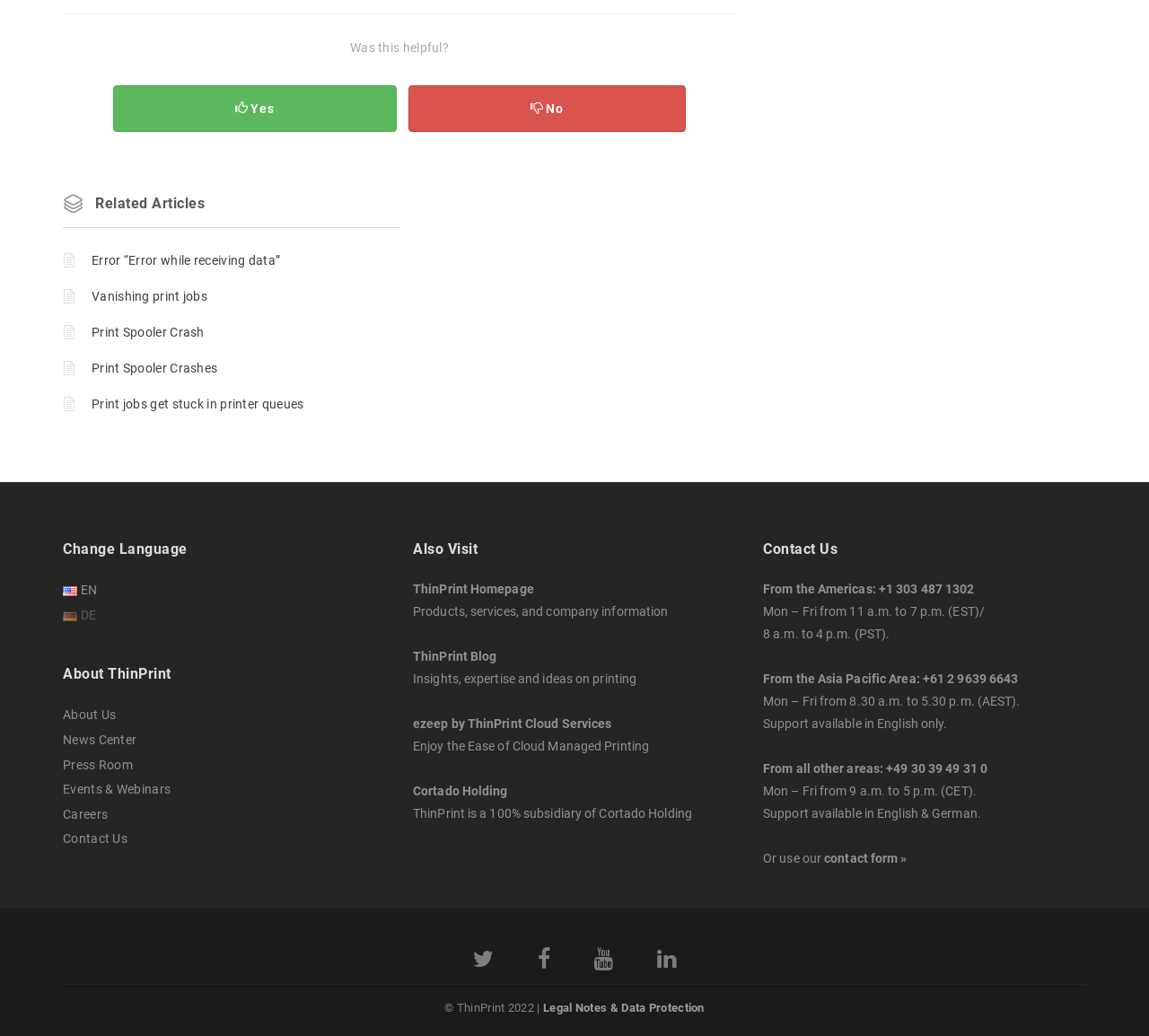Please locate the bounding box coordinates of the element that should be clicked to achieve the given instruction: "Contact us using the contact form".

[0.664, 0.822, 0.789, 0.836]